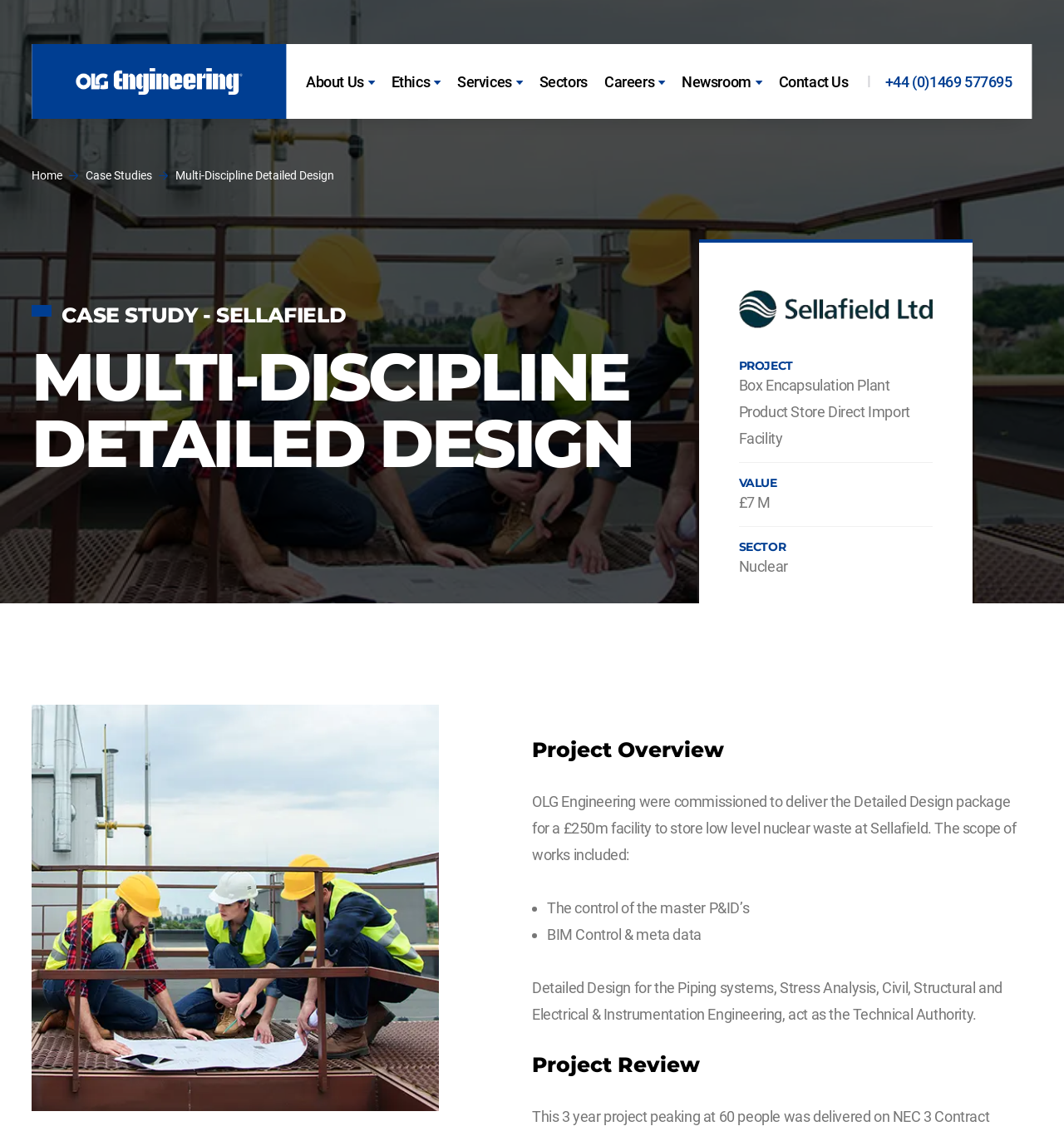What is the name of the facility?
Please use the visual content to give a single word or phrase answer.

Box Encapsulation Plant Product Store Direct Import Facility